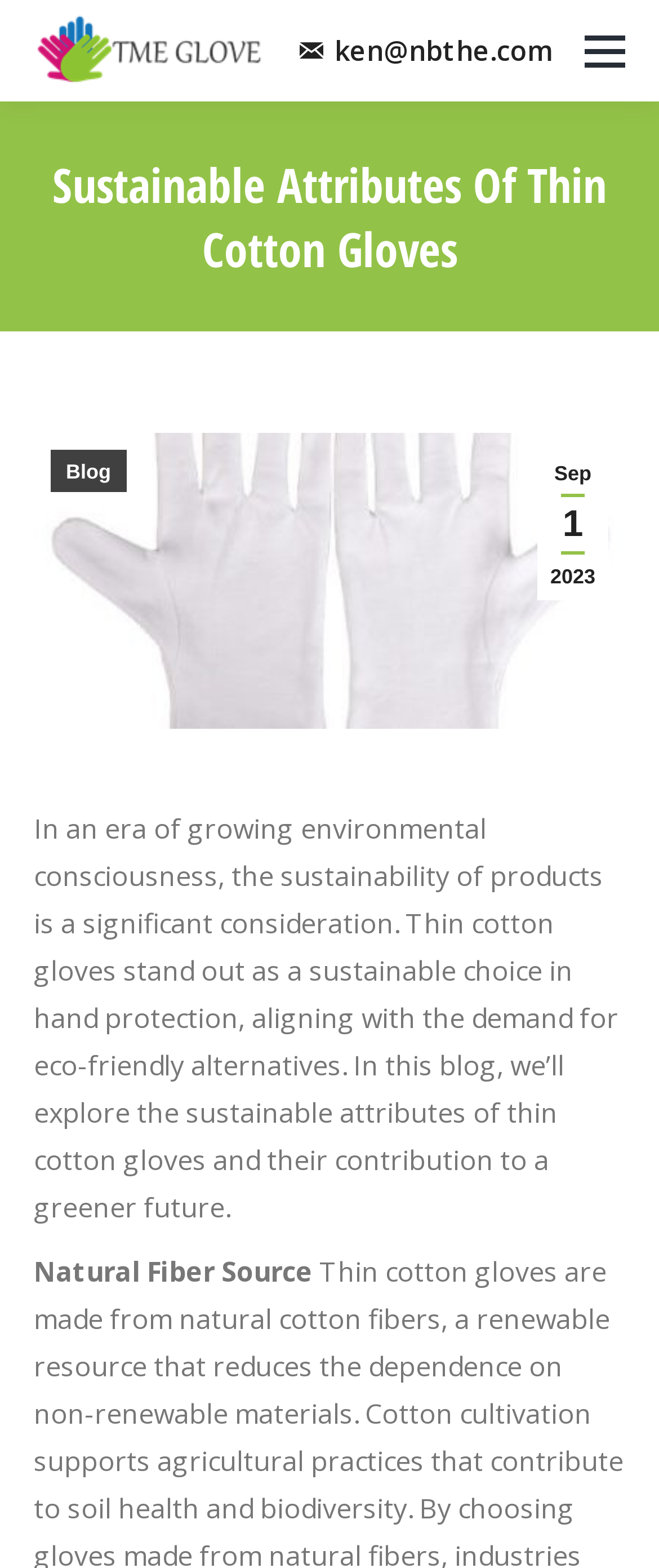Respond with a single word or phrase to the following question:
What is the purpose of the link at the bottom right corner?

Go to Top